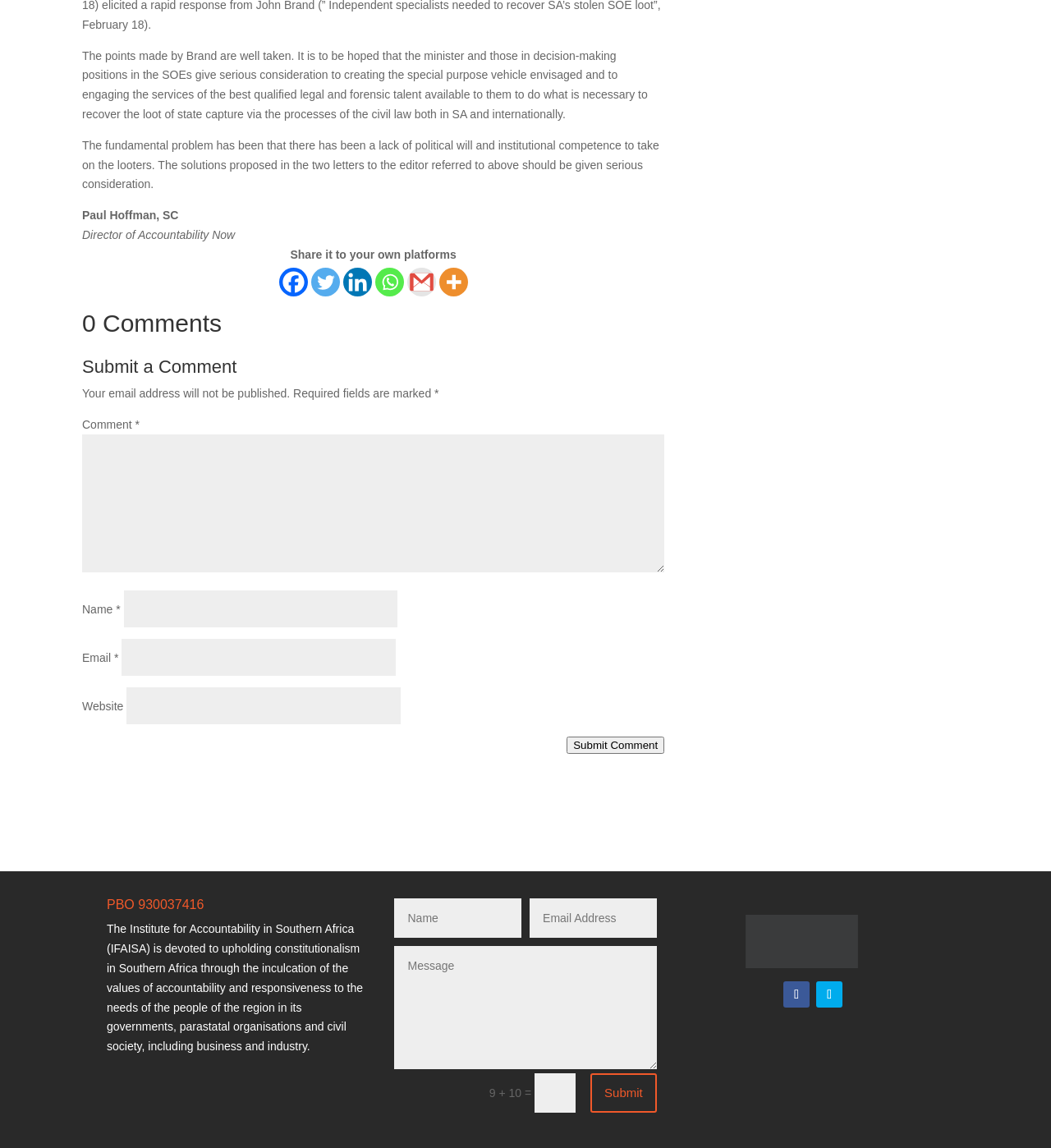Determine the bounding box coordinates for the element that should be clicked to follow this instruction: "Enter your name". The coordinates should be given as four float numbers between 0 and 1, in the format [left, top, right, bottom].

[0.118, 0.514, 0.378, 0.547]